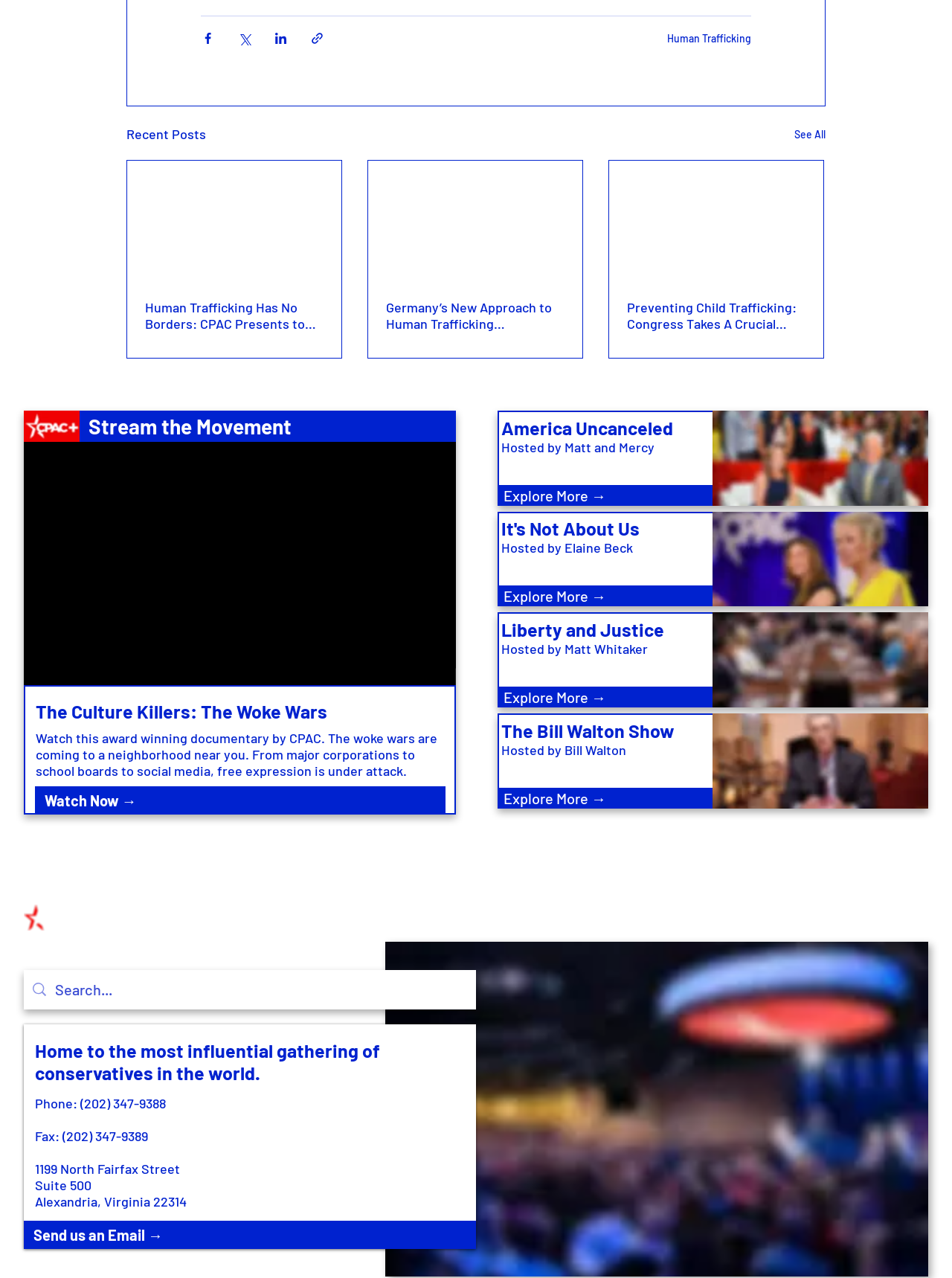Could you specify the bounding box coordinates for the clickable section to complete the following instruction: "Read recent post about Human Trafficking"?

[0.152, 0.234, 0.34, 0.26]